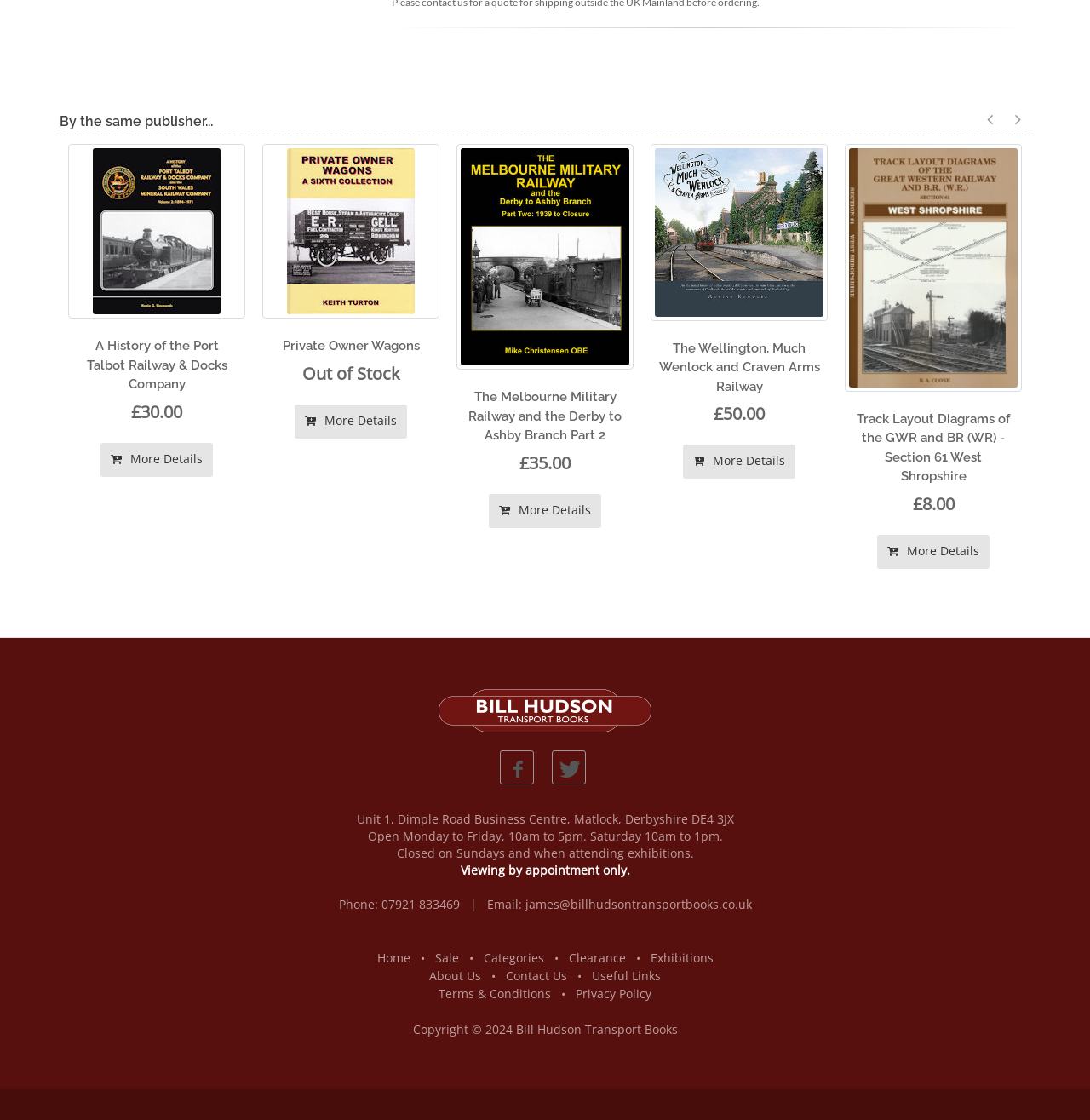Please identify the bounding box coordinates of the element I need to click to follow this instruction: "Contact Bill Hudson Transport Books".

[0.482, 0.8, 0.689, 0.814]